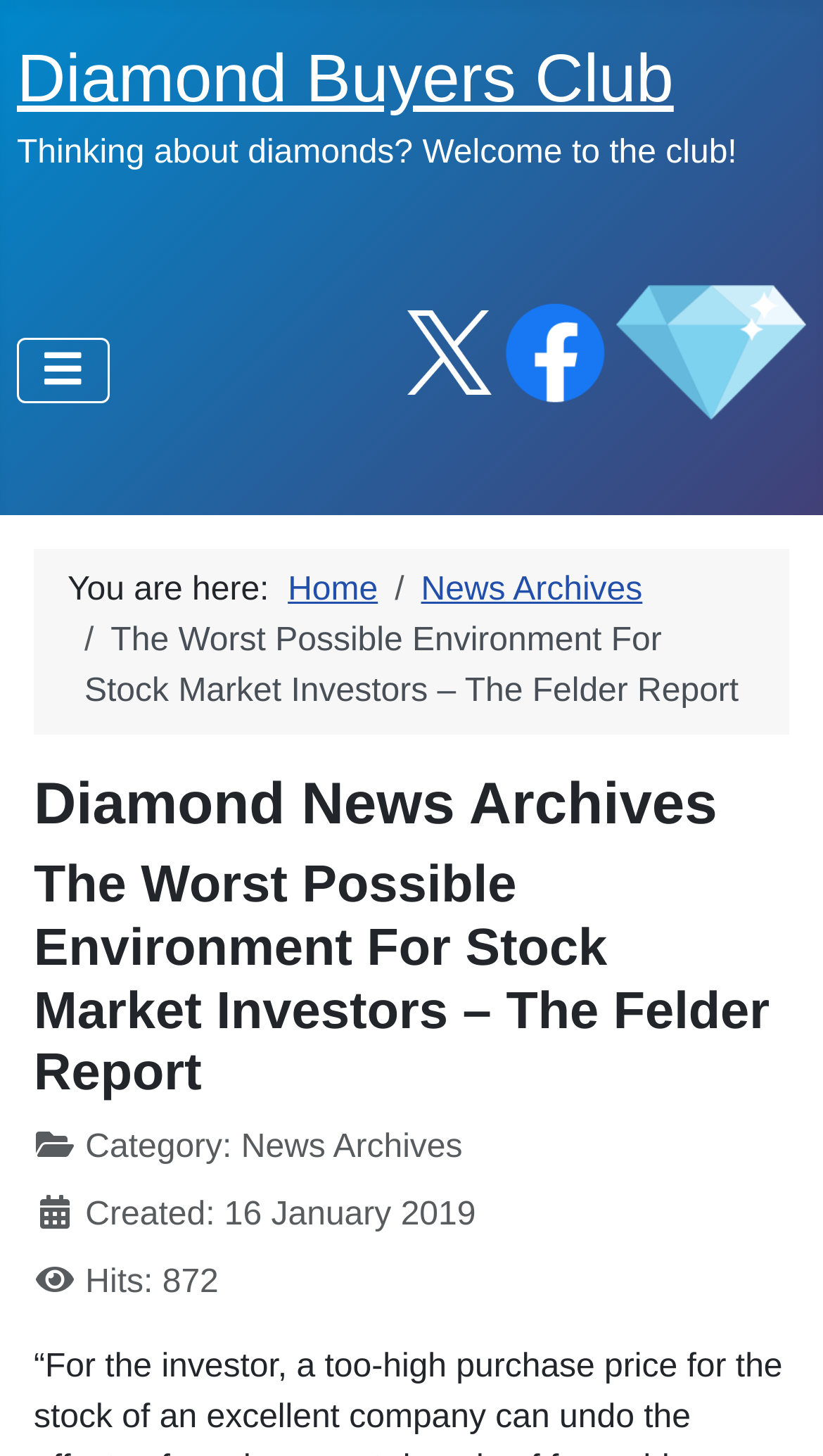Please determine the bounding box coordinates of the element to click in order to execute the following instruction: "Go back to top of the page". The coordinates should be four float numbers between 0 and 1, specified as [left, top, right, bottom].

[0.862, 0.879, 0.959, 0.94]